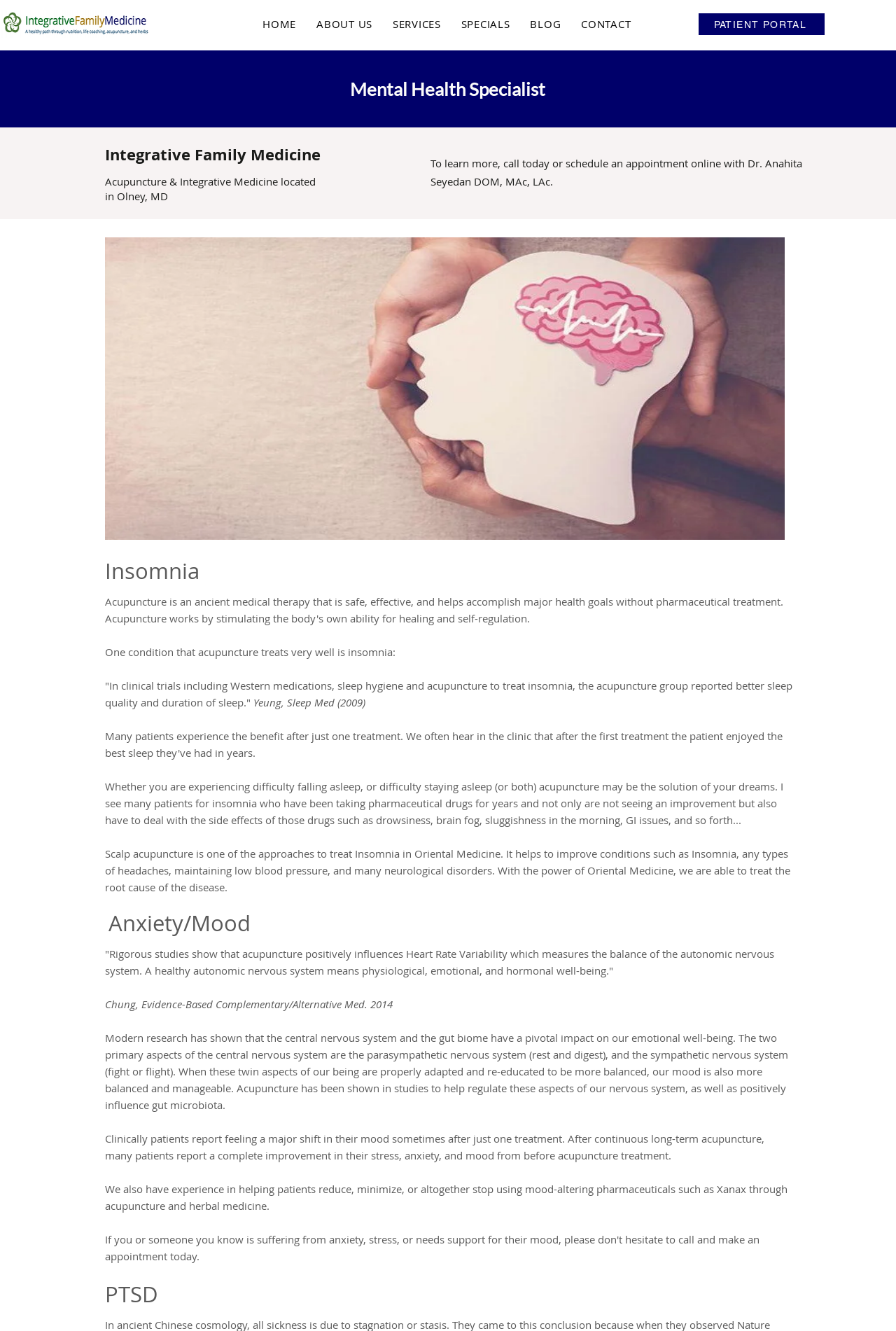Given the element description, predict the bounding box coordinates in the format (top-left x, top-left y, bottom-right x, bottom-right y). Make sure all values are between 0 and 1. Here is the element description: ABOUT US

[0.345, 0.007, 0.424, 0.028]